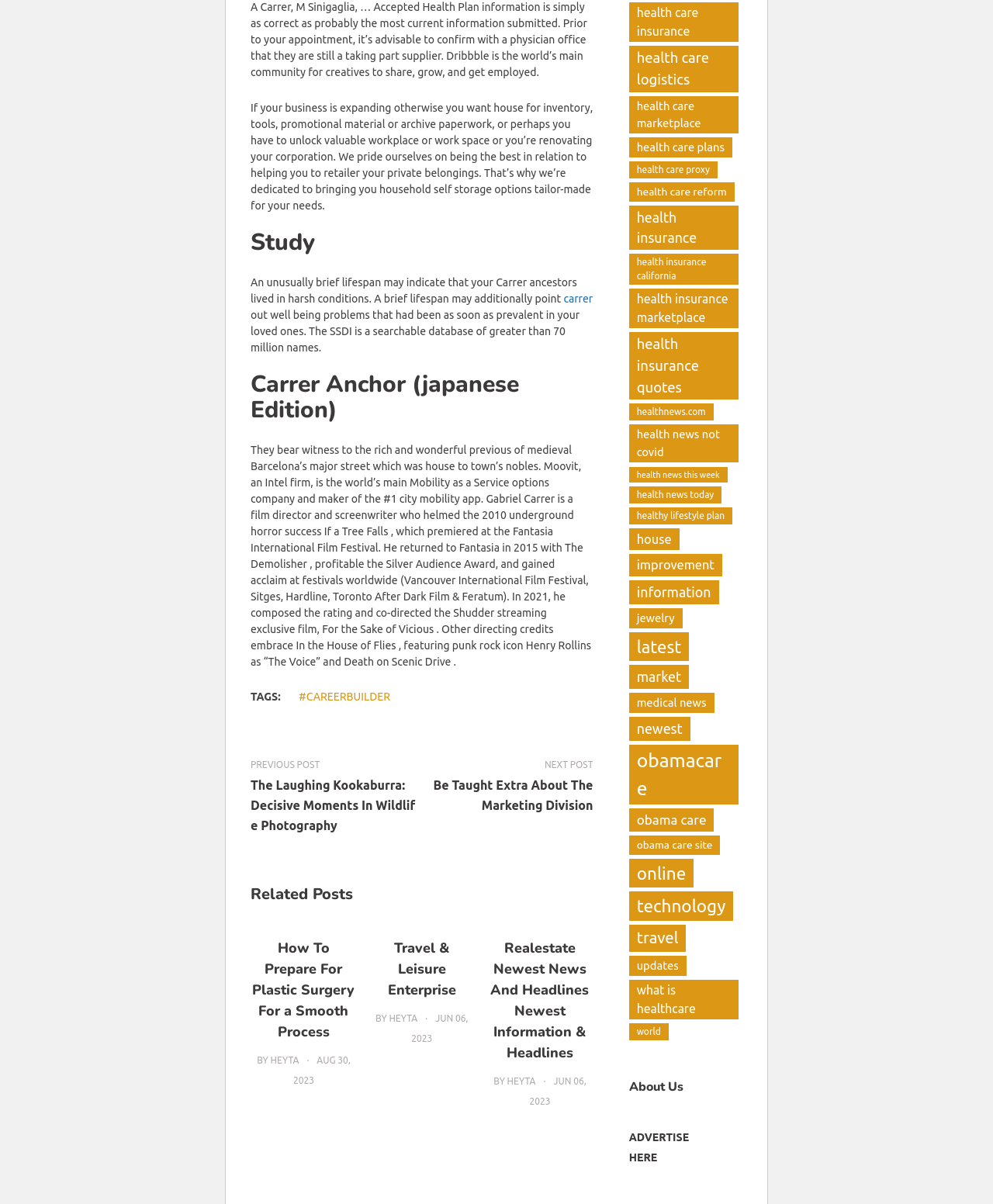How many tags are listed at the bottom of the webpage?
Please answer using one word or phrase, based on the screenshot.

Multiple